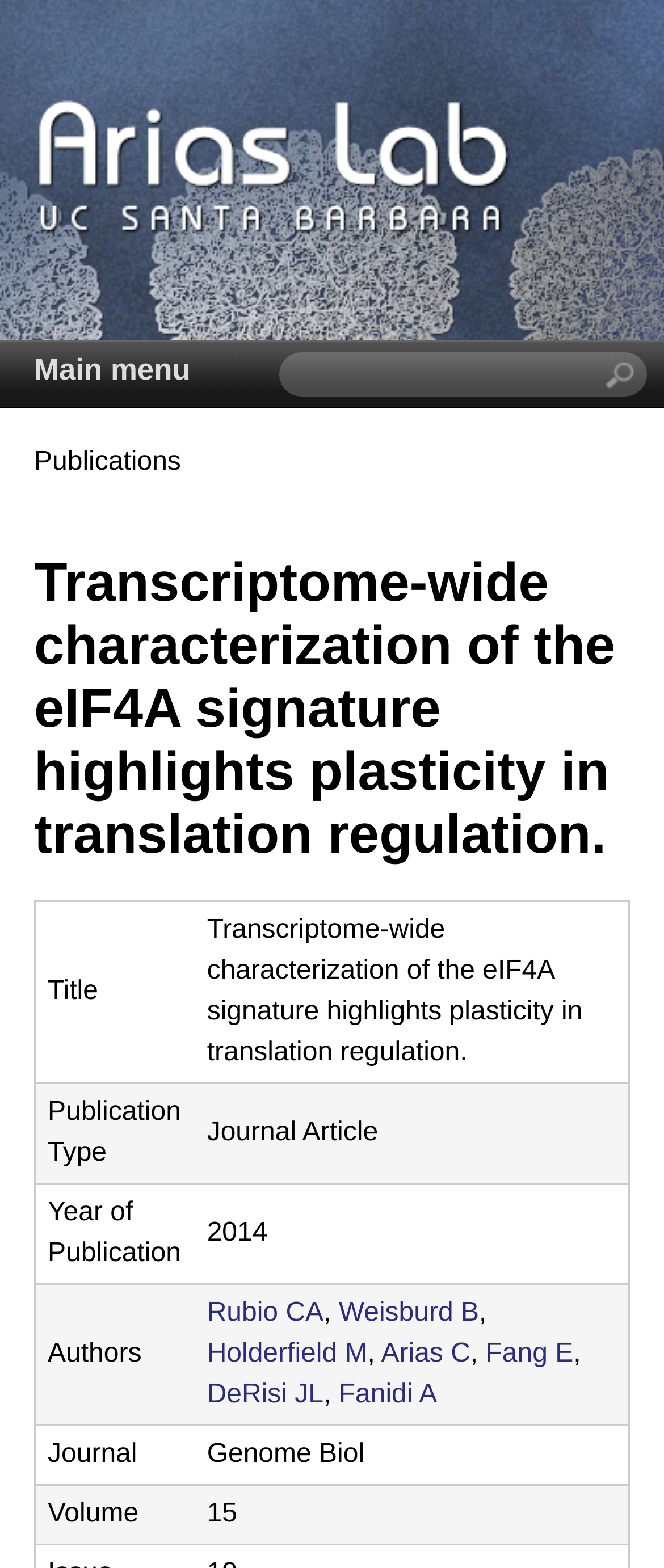Kindly provide the bounding box coordinates of the section you need to click on to fulfill the given instruction: "Search this site".

[0.421, 0.225, 0.974, 0.253]